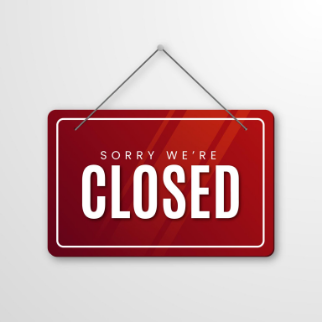What is the purpose of the sign?
Answer the question with a single word or phrase derived from the image.

To inform visitors of closure